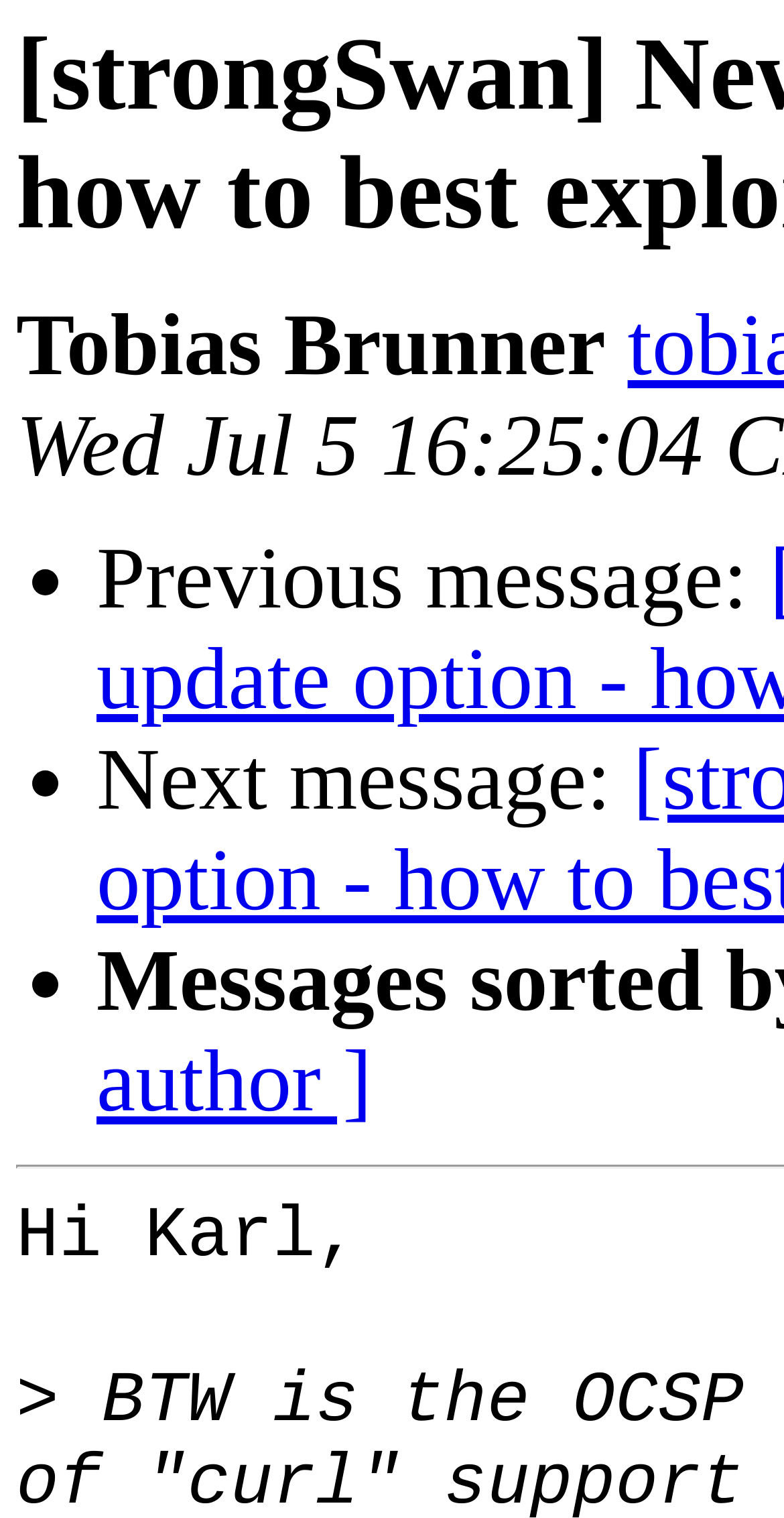Identify the first-level heading on the webpage and generate its text content.

[strongSwan] New Android update option - how to best exploit?